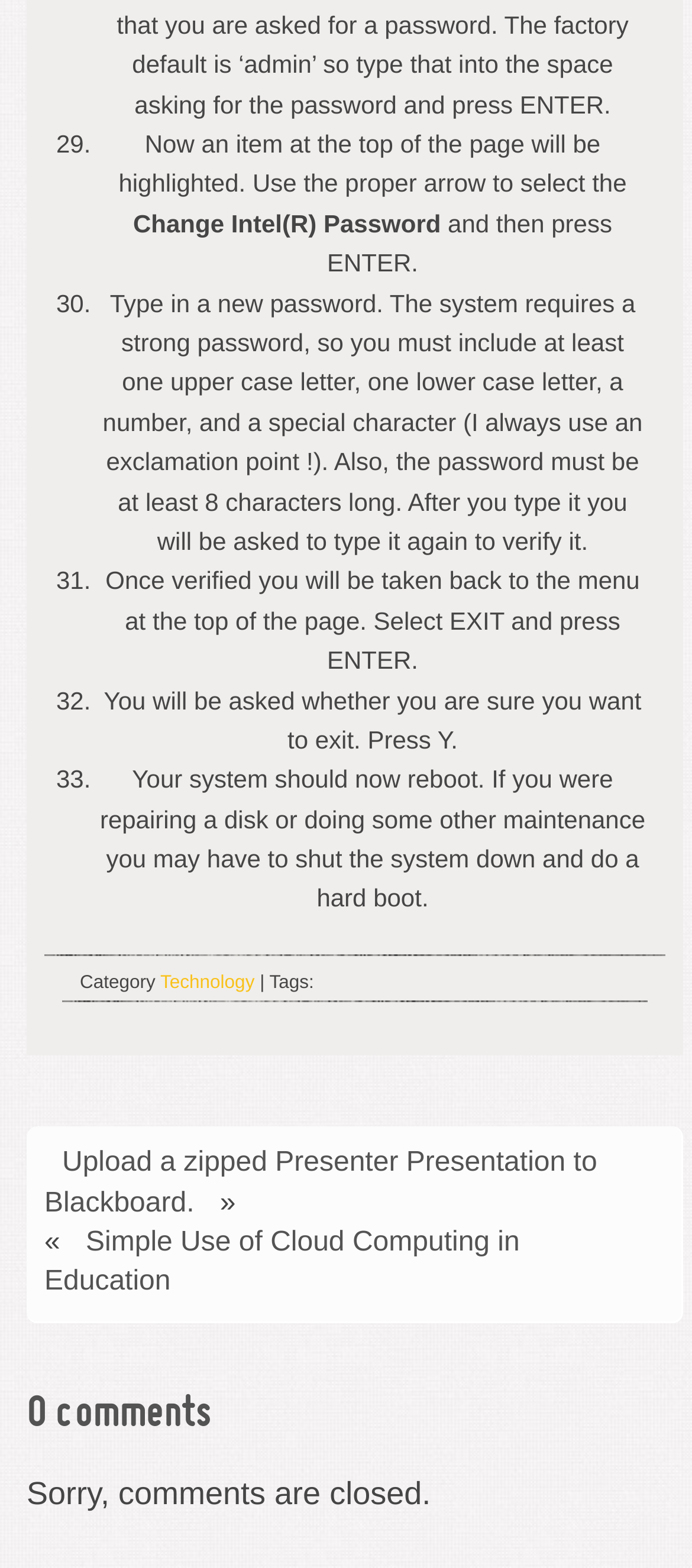Refer to the image and provide an in-depth answer to the question:
What is the author's suggestion for a special character in the password?

The author suggests using an exclamation point as a special character in the password, as mentioned in the instructions.